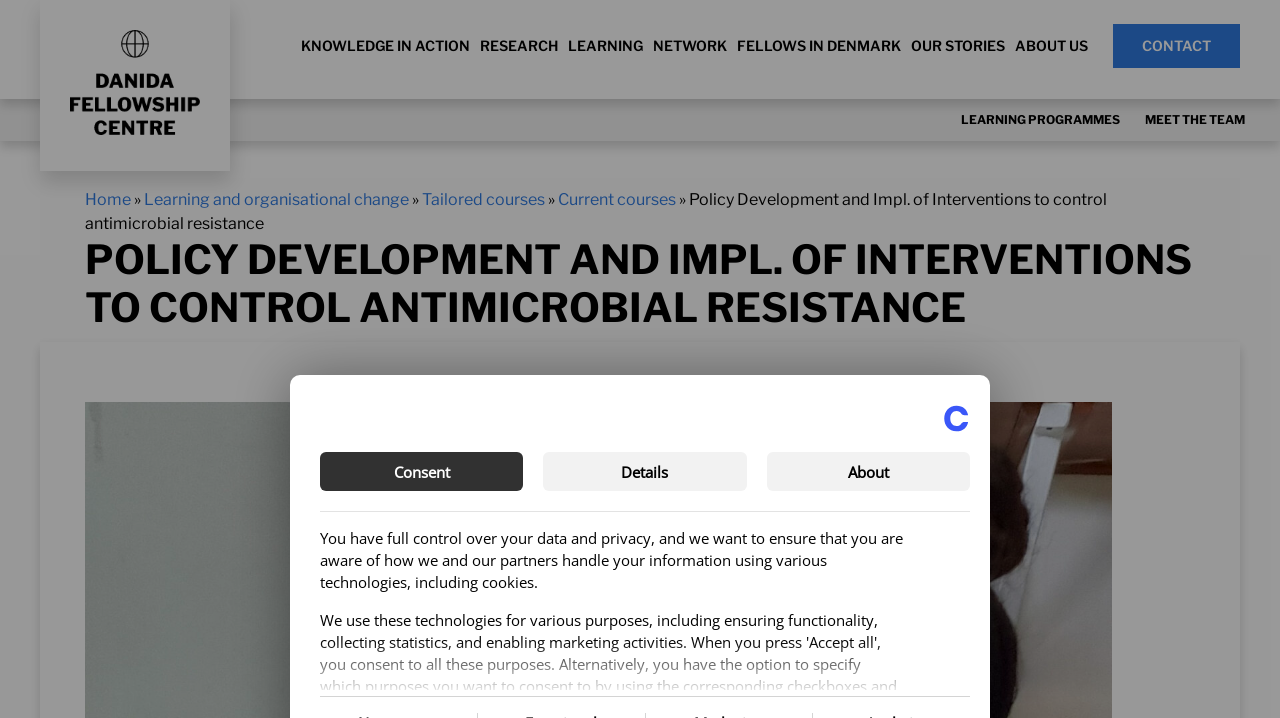How many main navigation links are there?
Using the image as a reference, give a one-word or short phrase answer.

8